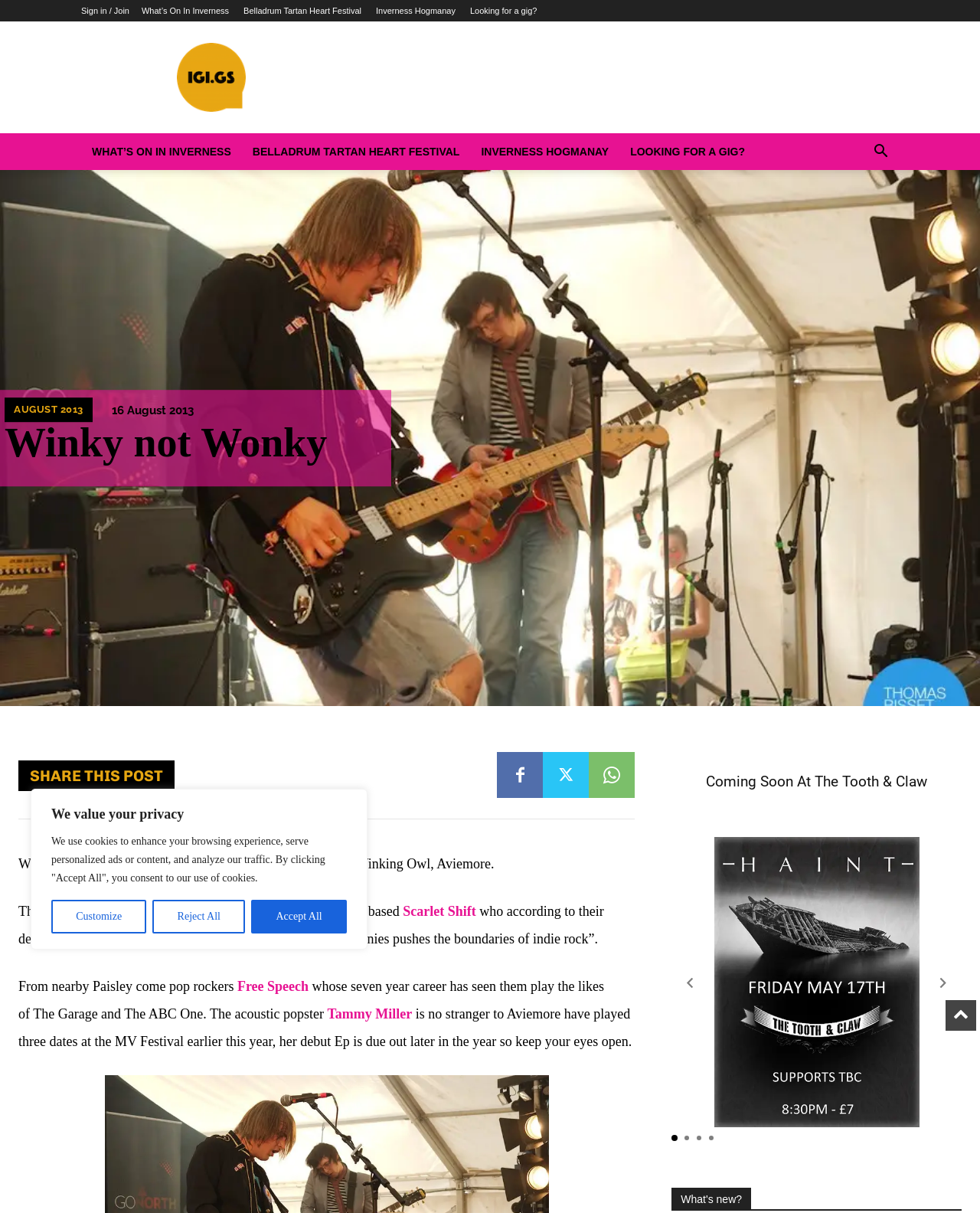Can you determine the main header of this webpage?

Winky not Wonky